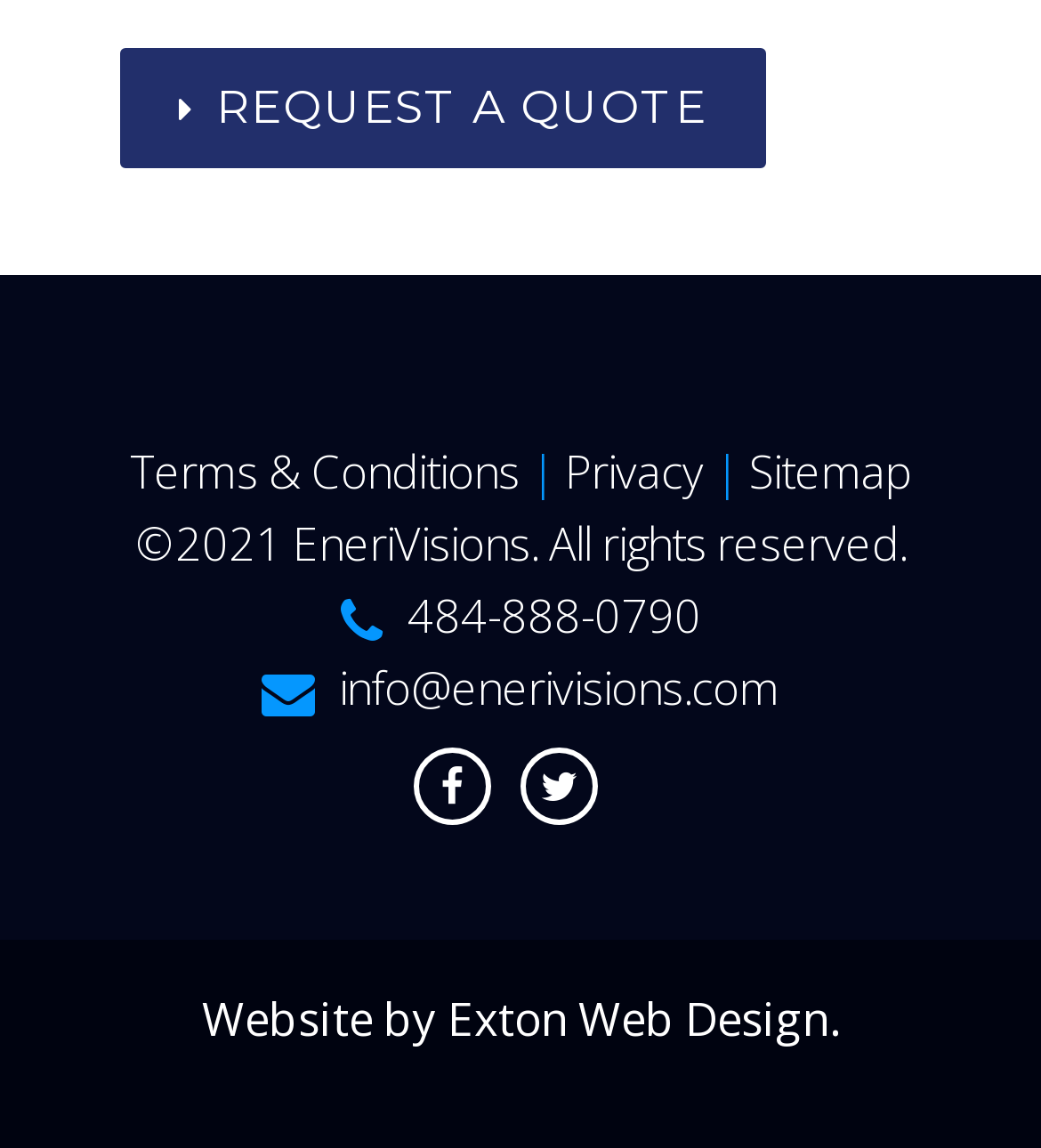Please find the bounding box coordinates of the element that must be clicked to perform the given instruction: "Check privacy policy". The coordinates should be four float numbers from 0 to 1, i.e., [left, top, right, bottom].

[0.542, 0.379, 0.676, 0.442]